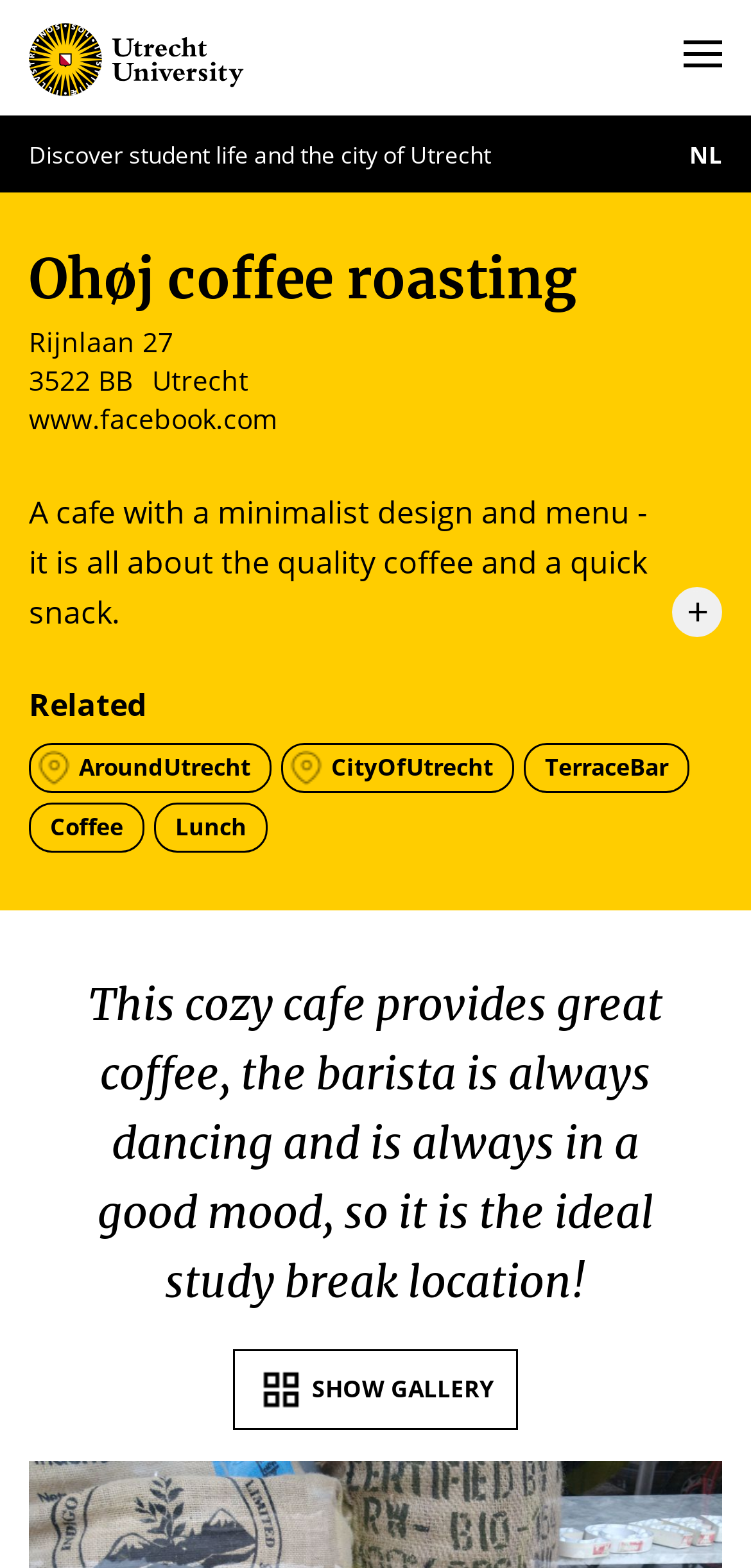Refer to the screenshot and answer the following question in detail:
What is the theme of the cafe?

I inferred this from the static text element that describes the cafe as having a minimalist design and menu, focusing on quality coffee and quick snacks.